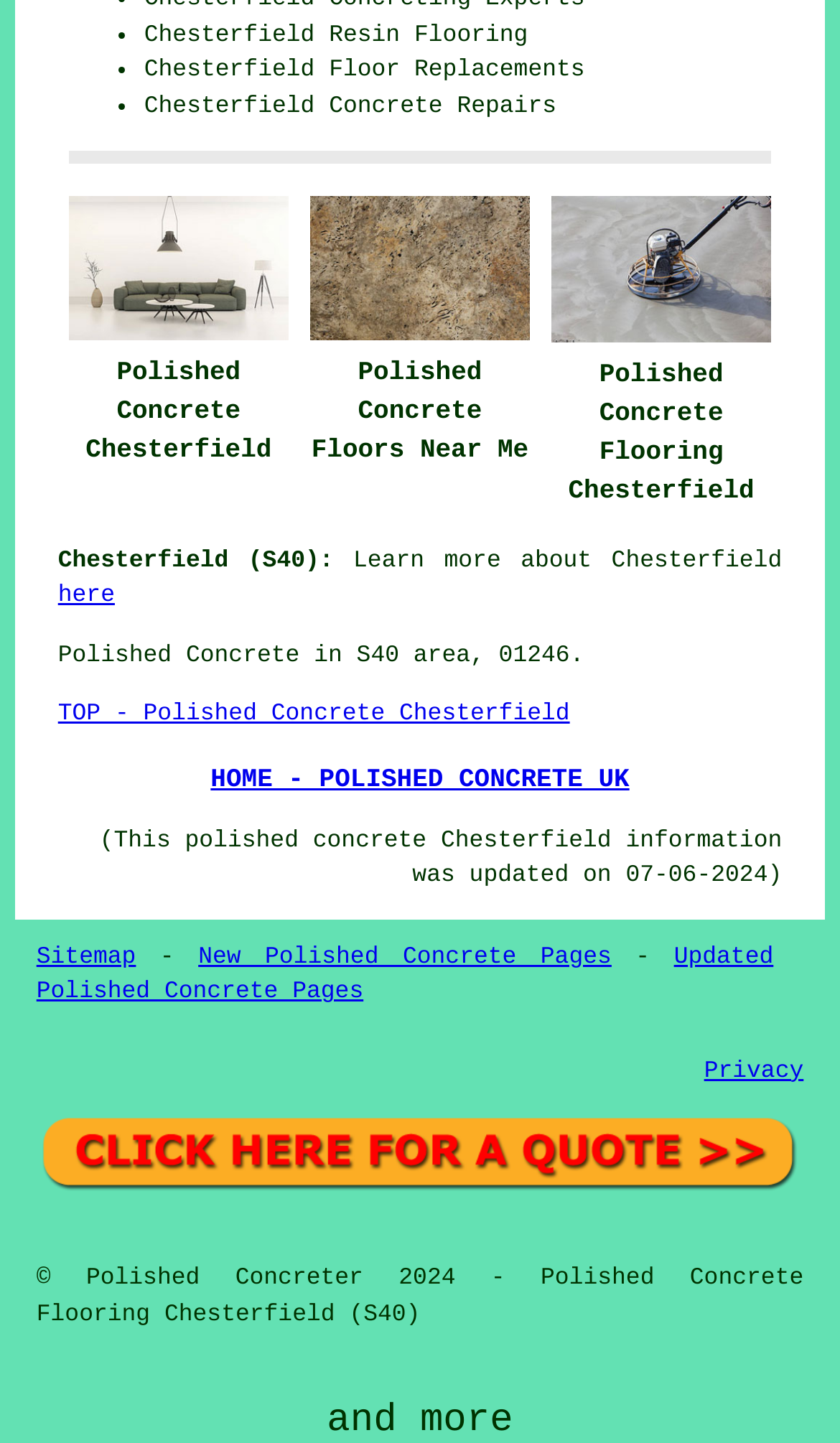Please answer the following query using a single word or phrase: 
What is the location mentioned on this webpage?

Chesterfield (S40)